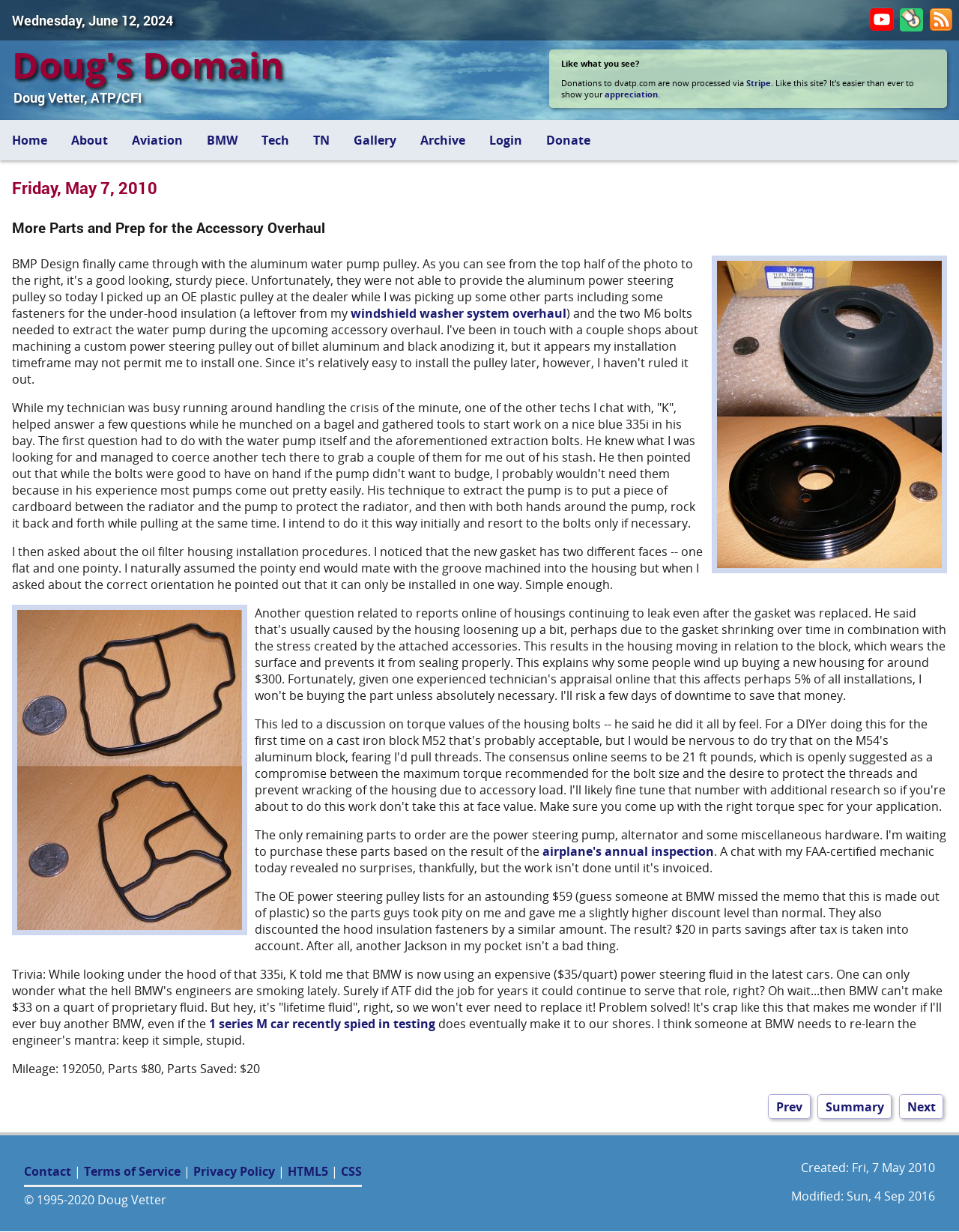Please indicate the bounding box coordinates for the clickable area to complete the following task: "Donate to dvatp.com via Stripe". The coordinates should be specified as four float numbers between 0 and 1, i.e., [left, top, right, bottom].

[0.778, 0.063, 0.804, 0.072]